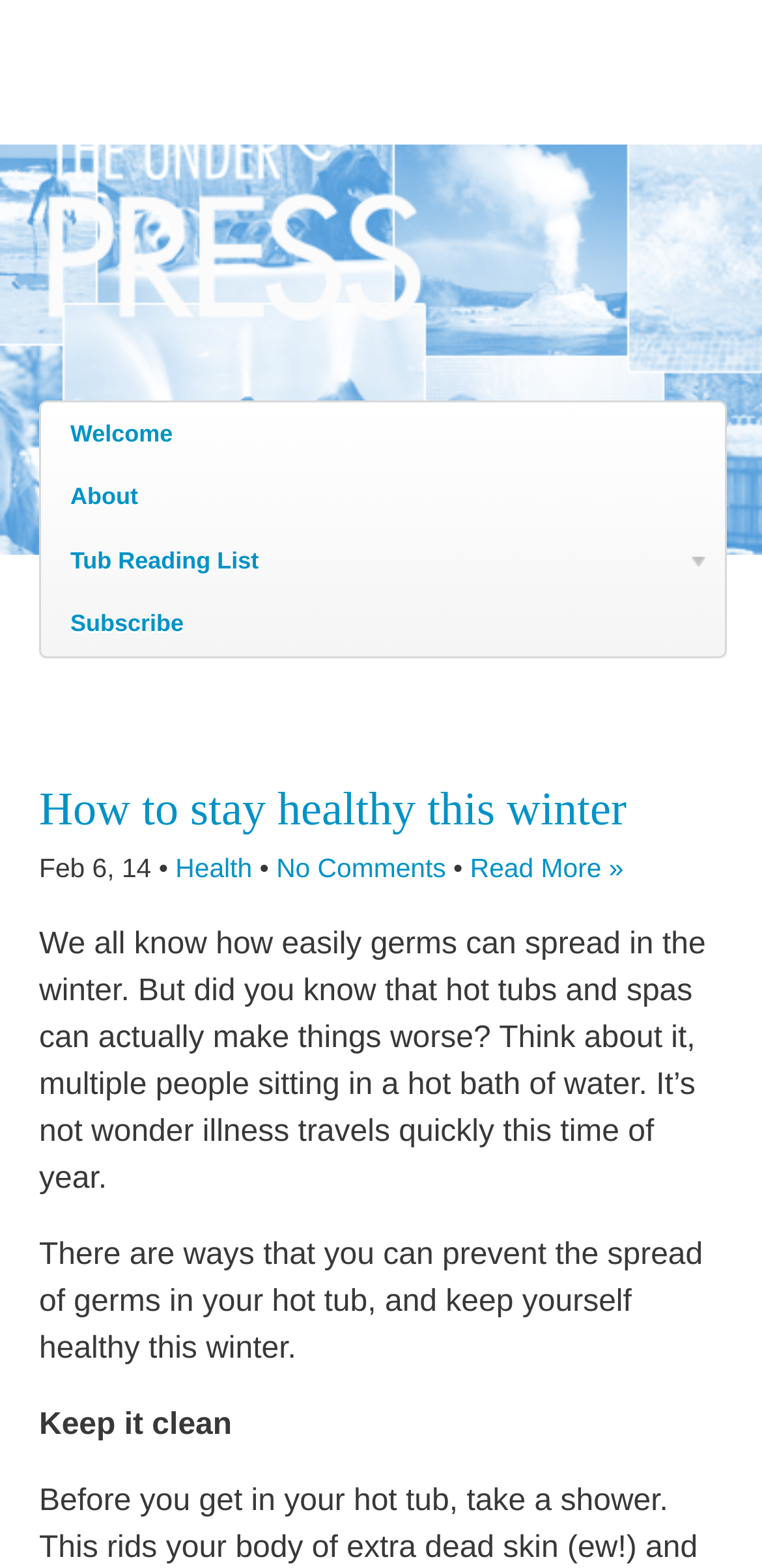What is the date of the blog post?
Using the details from the image, give an elaborate explanation to answer the question.

I found the date of the blog post by looking at the text below the main heading, which reads 'Feb 6, 14 •'. This indicates that the blog post was published on February 6, 2014.